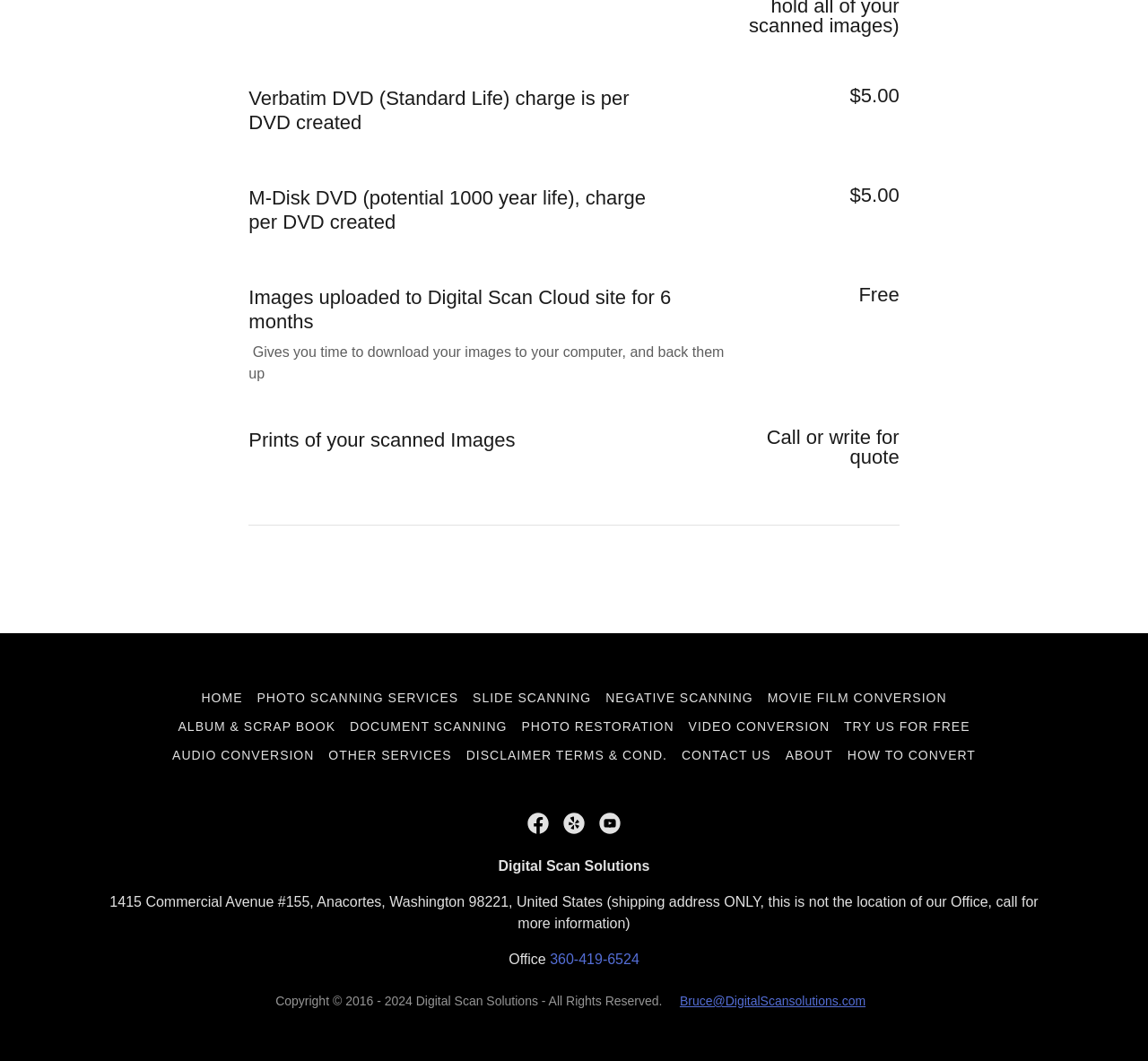What is the purpose of uploading images to Digital Scan Cloud site?
Based on the image, provide a one-word or brief-phrase response.

To download and back up images